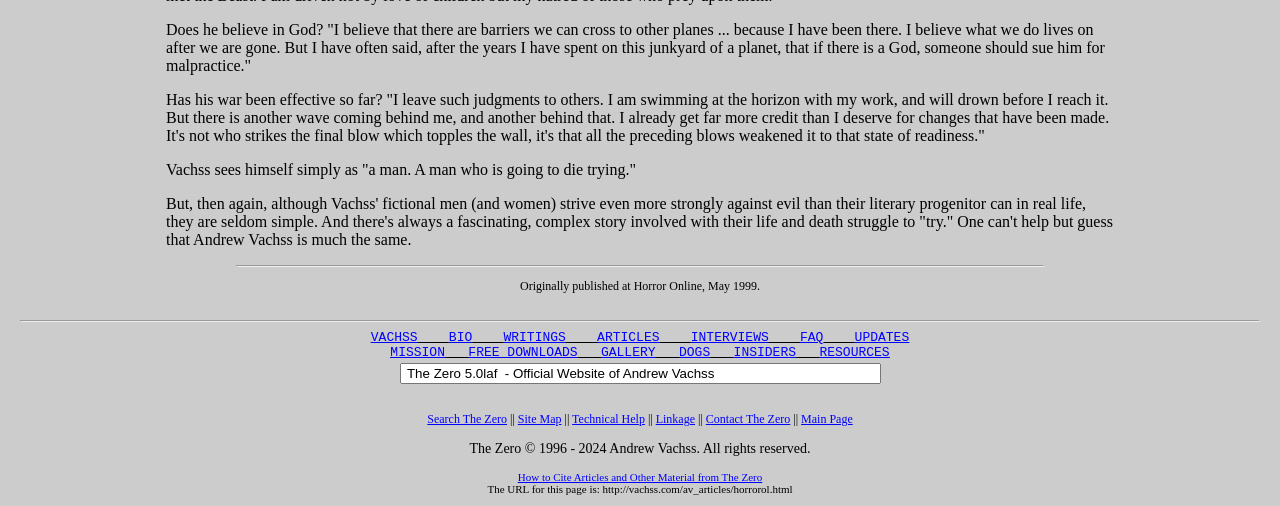Carefully examine the image and provide an in-depth answer to the question: What is the copyright year range of the website?

The webpage contains a paragraph at the bottom stating 'The Zero © 1996-2020 Andrew Vachss. All rights reserved.', indicating that the copyright year range of the website is from 1996 to 2020.